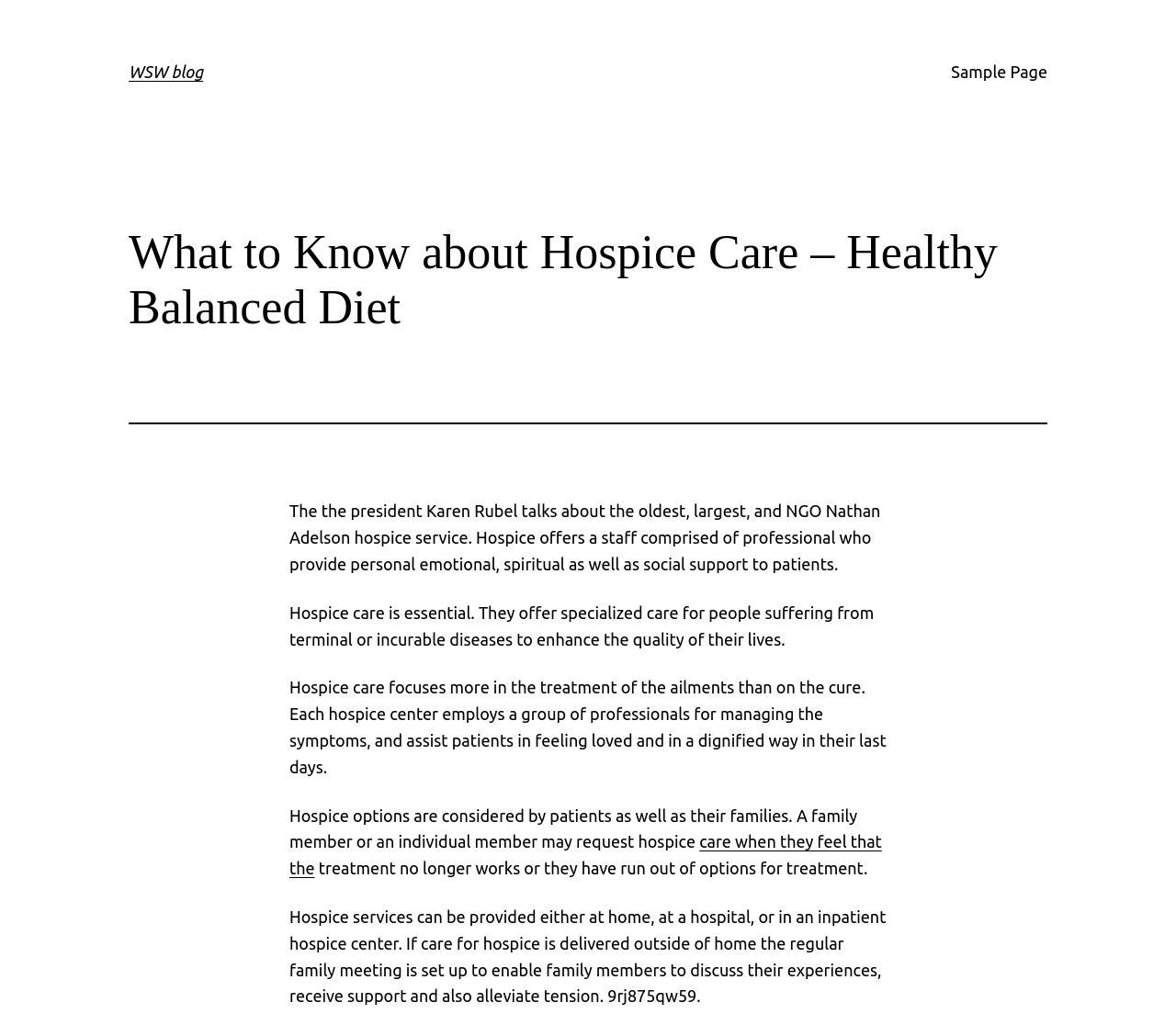From the image, can you give a detailed response to the question below:
What kind of care does hospice offer?

According to the webpage, hospice offers a staff comprised of professionals who provide personal emotional, spiritual as well as social support to patients, as stated in the StaticText element with bounding box coordinates [0.246, 0.49, 0.749, 0.559]